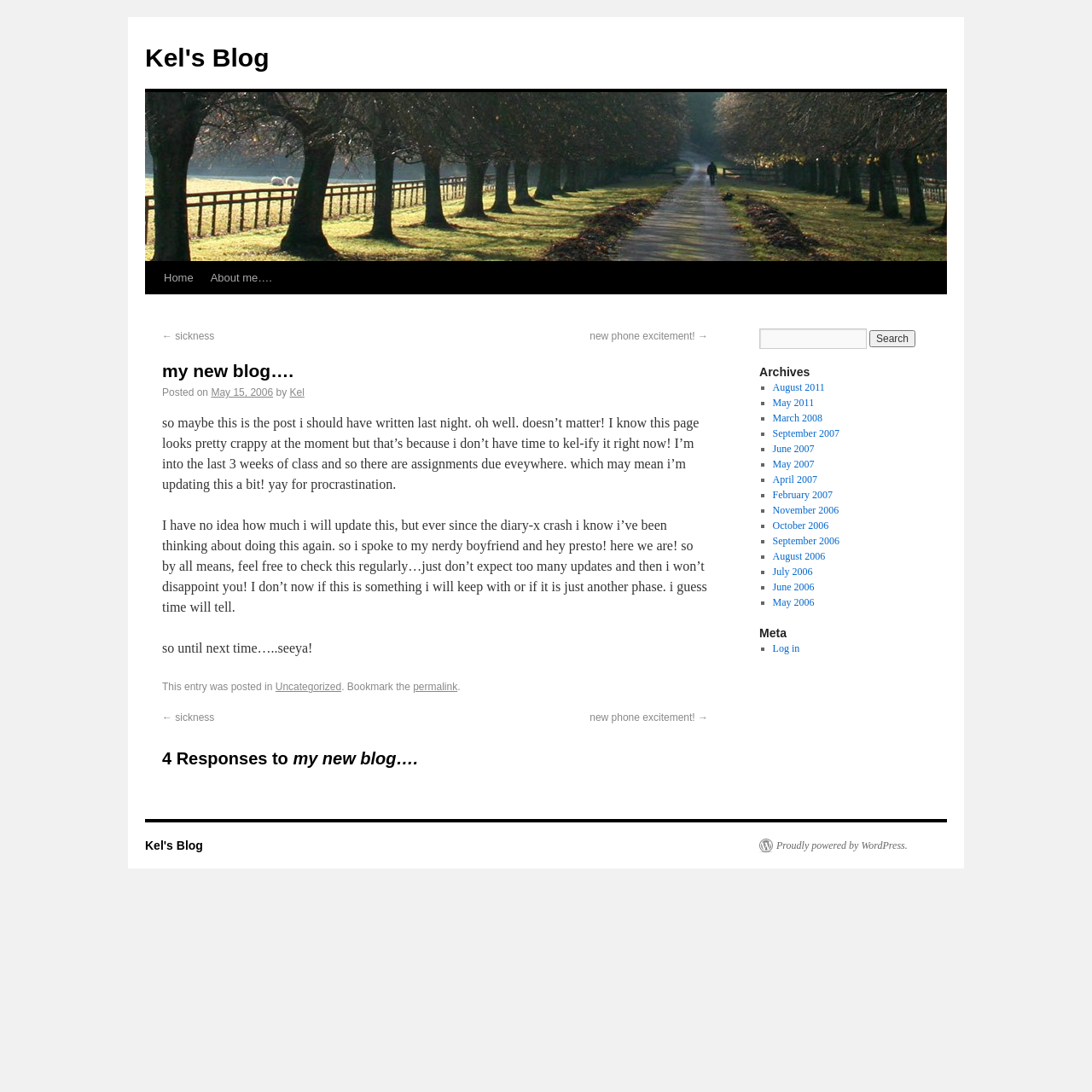Reply to the question with a brief word or phrase: What are the archives of the blog organized by?

Months and years